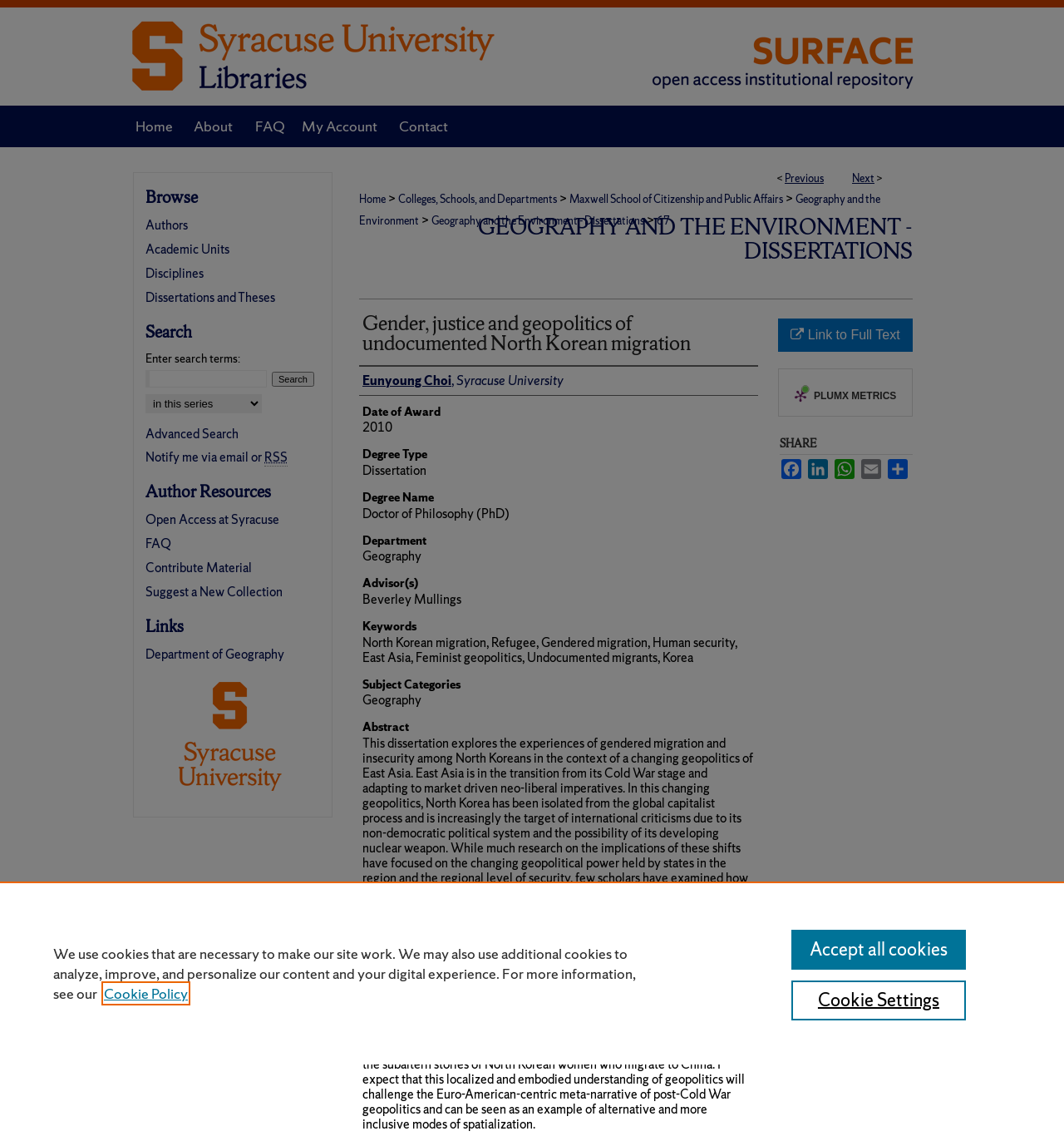Locate the bounding box coordinates of the element that should be clicked to fulfill the instruction: "Search for dissertations".

[0.137, 0.323, 0.251, 0.338]